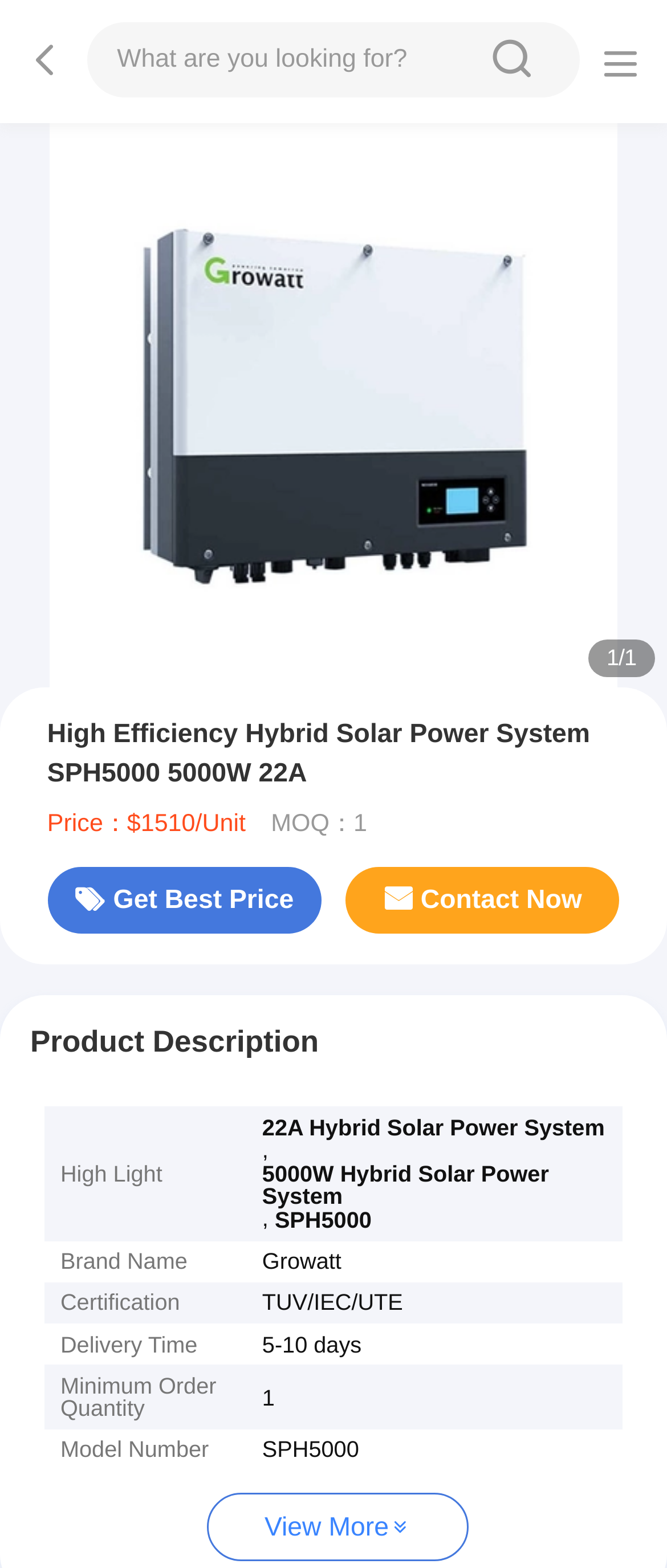Please find and report the primary heading text from the webpage.

High Efficiency Hybrid Solar Power System SPH5000 5000W 22A